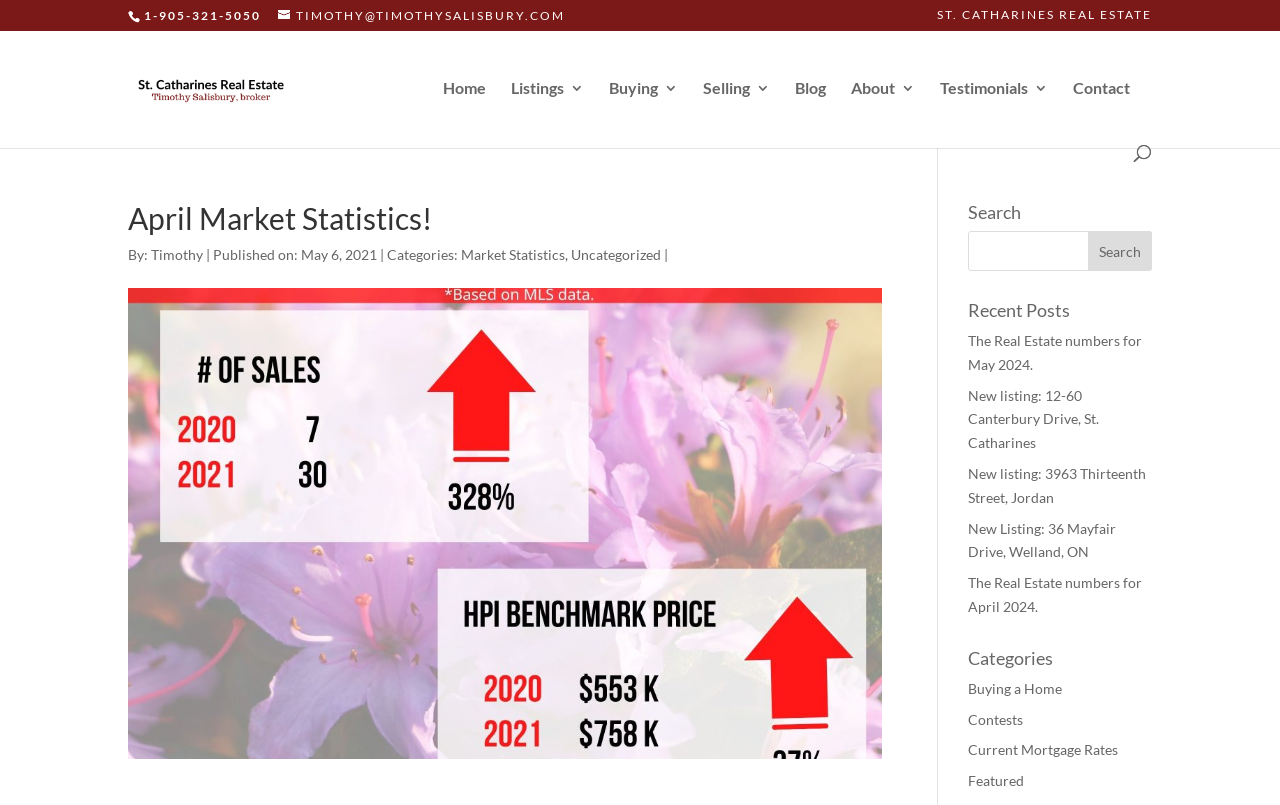Please find and report the bounding box coordinates of the element to click in order to perform the following action: "Visit the St. Catharines Real Estate homepage". The coordinates should be expressed as four float numbers between 0 and 1, in the format [left, top, right, bottom].

[0.732, 0.011, 0.9, 0.037]